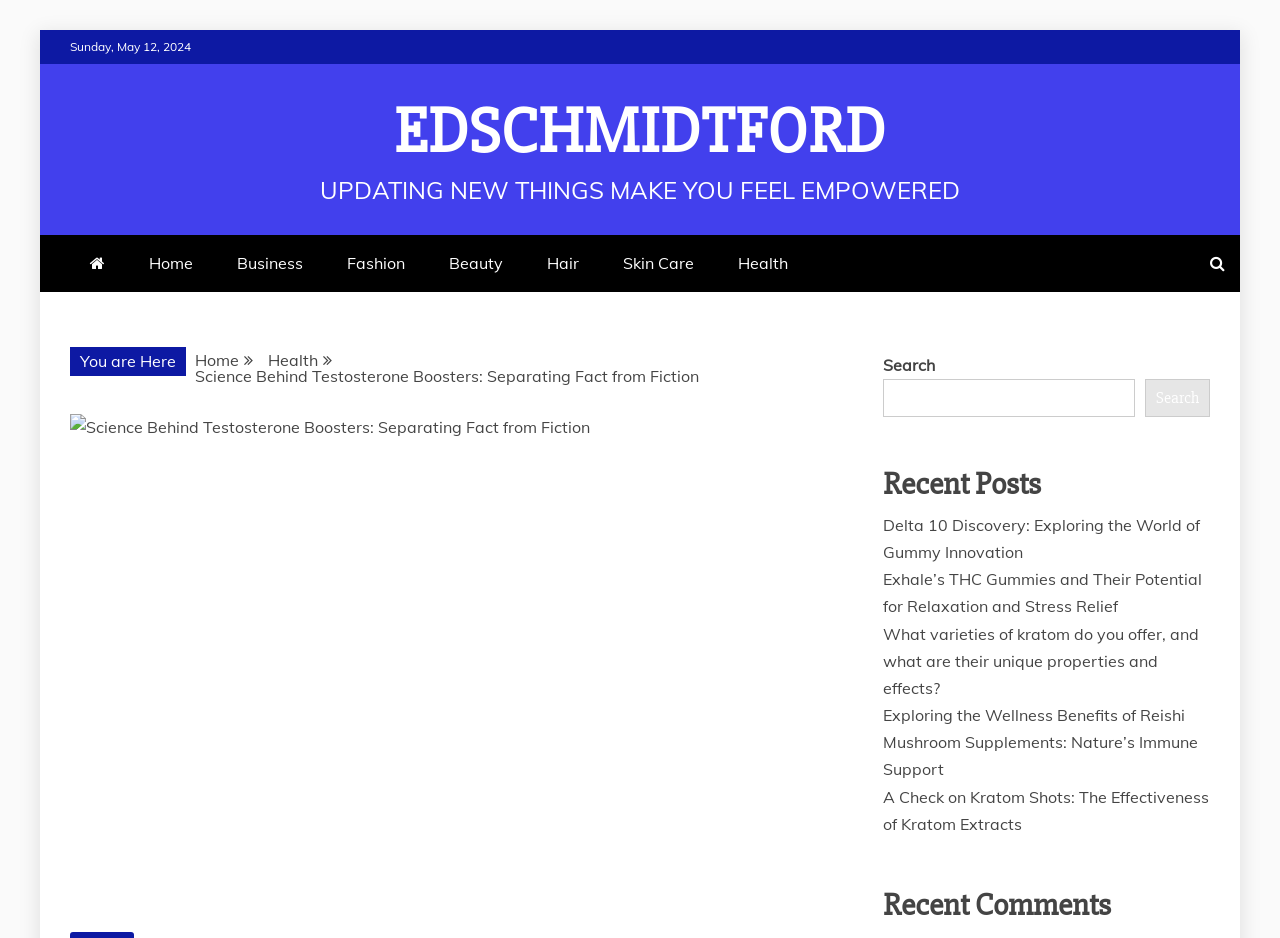What is the title of the current article?
Based on the screenshot, provide your answer in one word or phrase.

Science Behind Testosterone Boosters: Separating Fact from Fiction